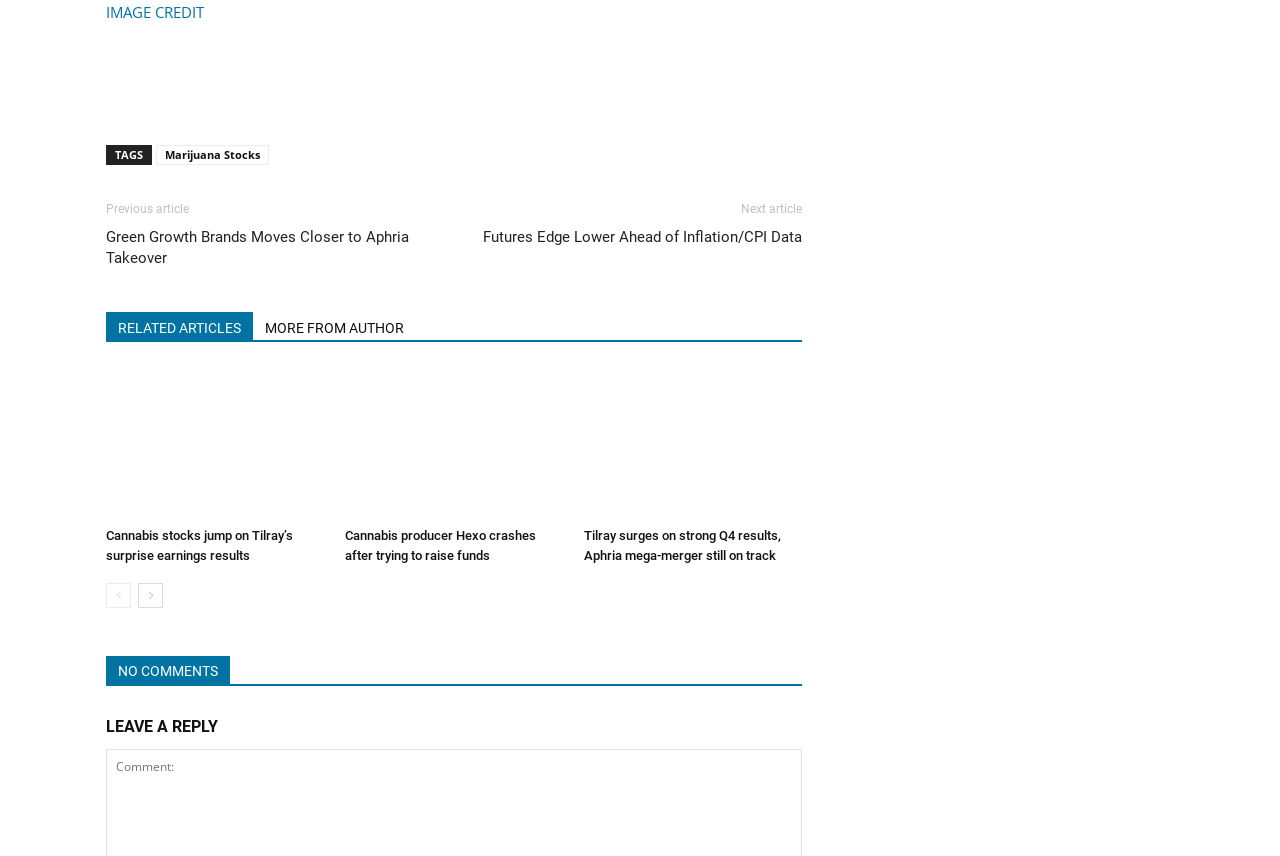What is the purpose of the section at the bottom?
Please use the visual content to give a single word or phrase answer.

To leave a reply